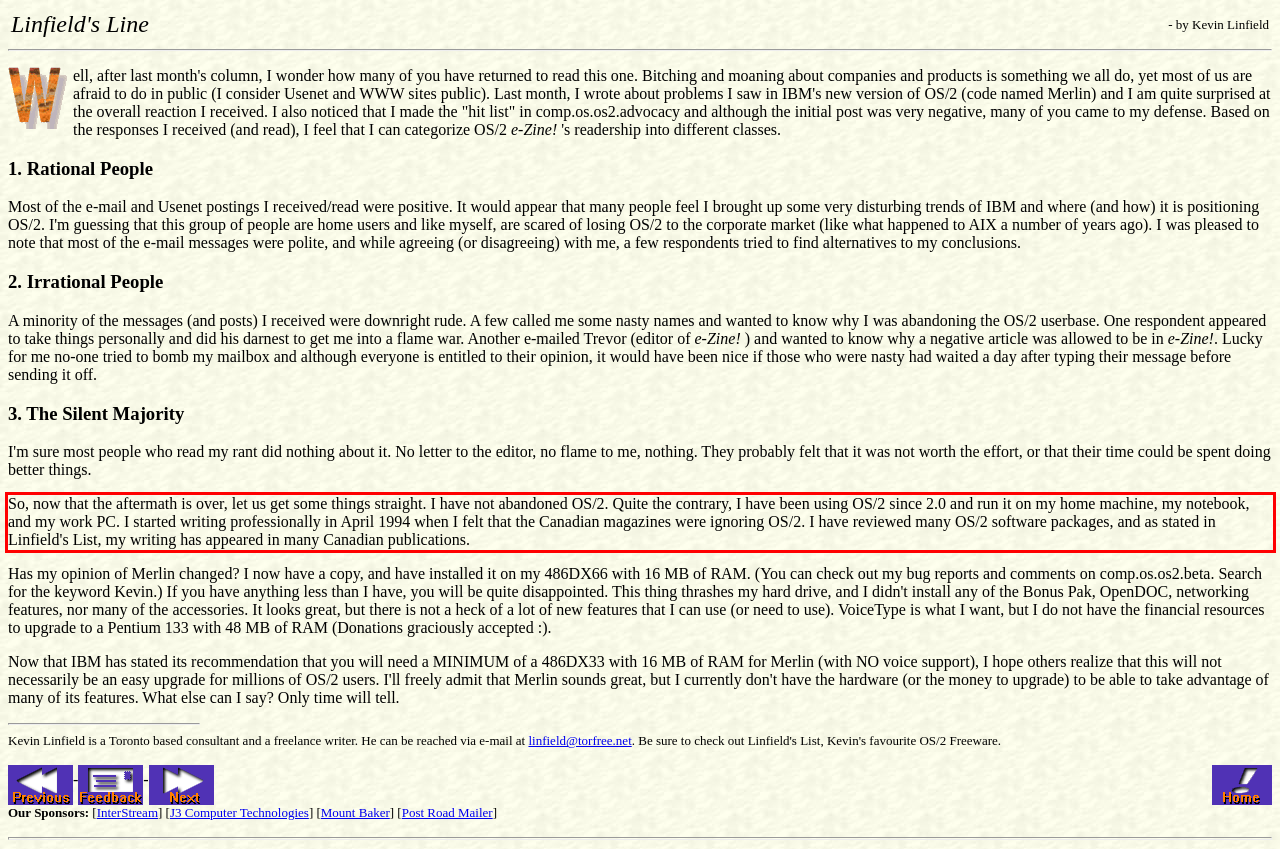Identify and extract the text within the red rectangle in the screenshot of the webpage.

So, now that the aftermath is over, let us get some things straight. I have not abandoned OS/2. Quite the contrary, I have been using OS/2 since 2.0 and run it on my home machine, my notebook, and my work PC. I started writing professionally in April 1994 when I felt that the Canadian magazines were ignoring OS/2. I have reviewed many OS/2 software packages, and as stated in Linfield's List, my writing has appeared in many Canadian publications.